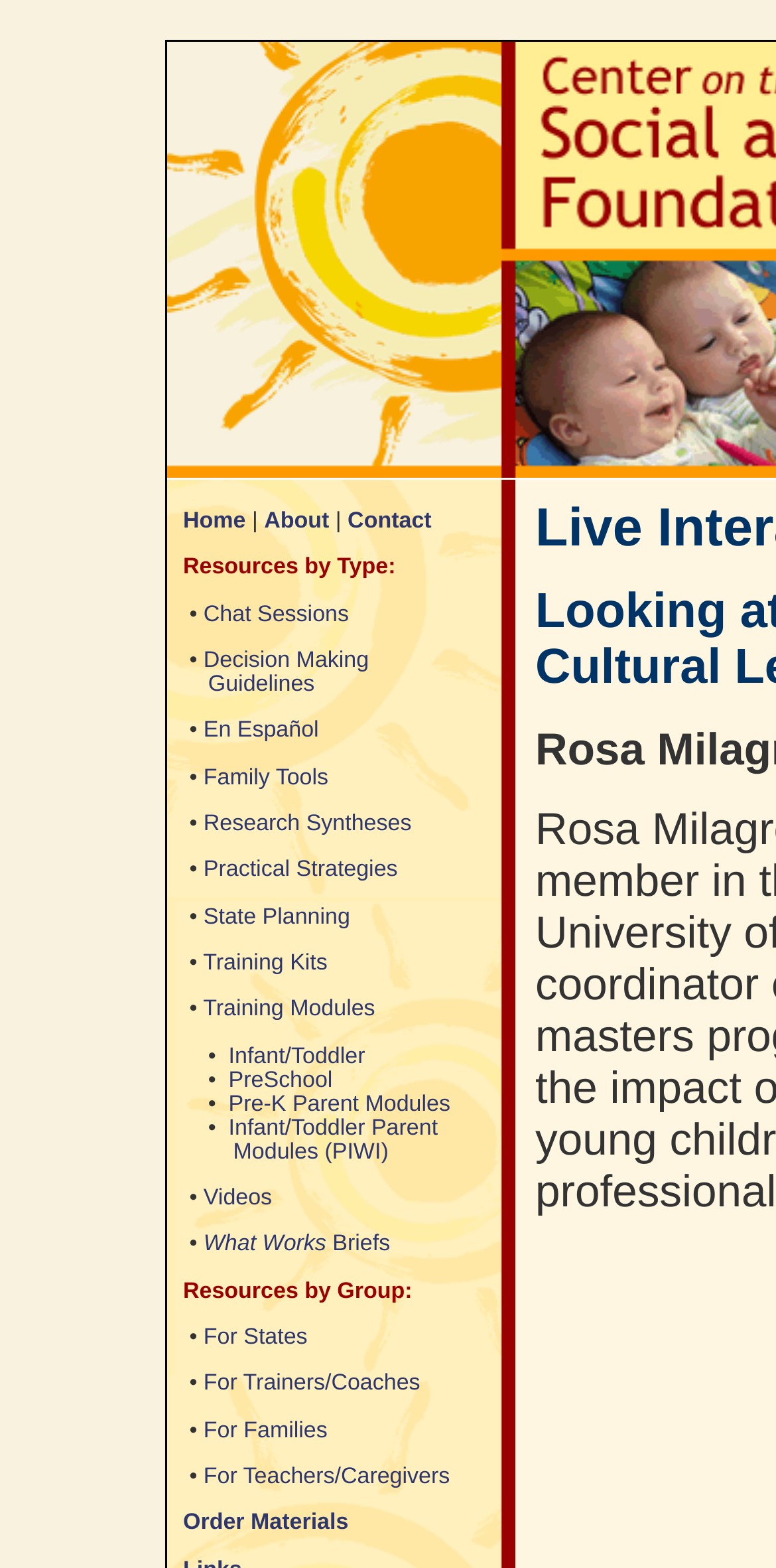For the following element description, predict the bounding box coordinates in the format (top-left x, top-left y, bottom-right x, bottom-right y). All values should be floating point numbers between 0 and 1. Description: About

[0.34, 0.325, 0.424, 0.34]